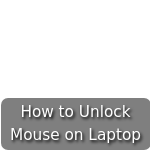Offer an in-depth description of the image.

This image features a prominent button or label reading "How to Unlock Mouse on Laptop," designed to provide guidance on restoring functionality to a laptop mouse that may be unresponsive or frozen. The text is likely aimed at users encountering issues with their mouse, offering an informative resource for troubleshooting. This label serves as a clear call to action for readers looking for solutions to common laptop mouse problems, emphasizing simplicity and clarity in addressing user needs.